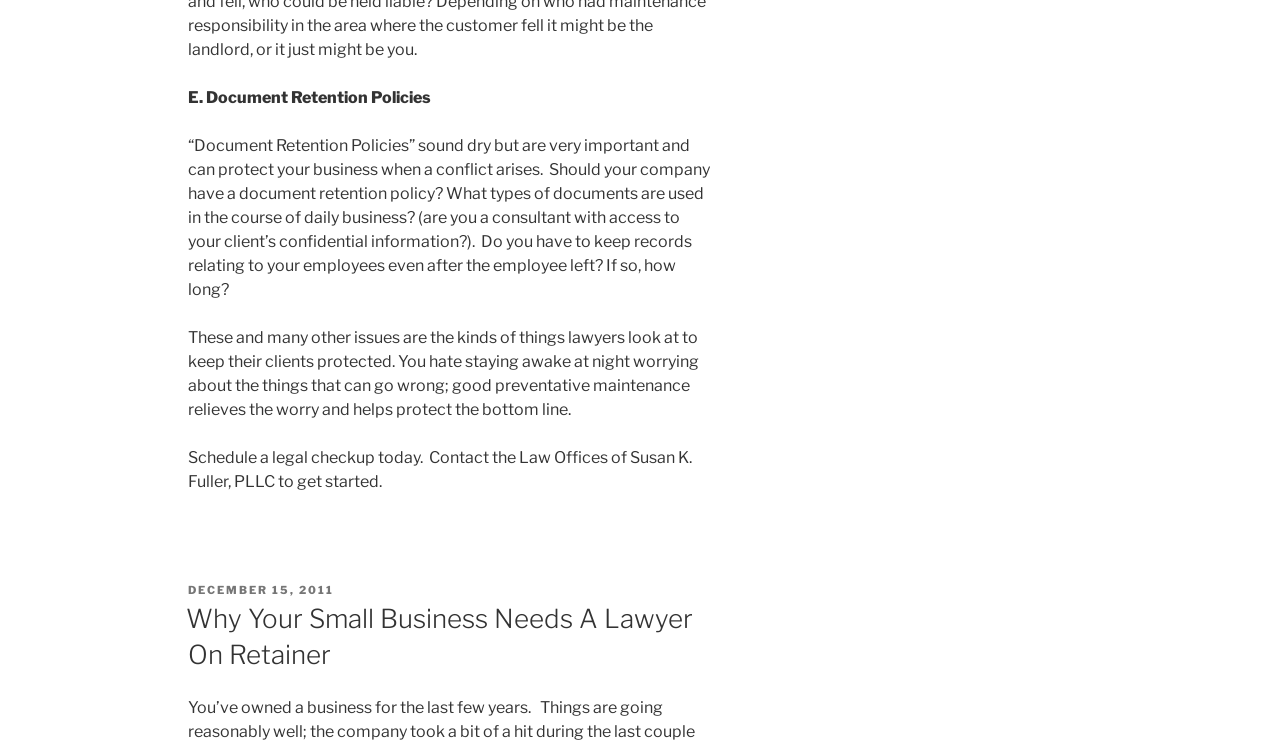Who is the author of the article?
Look at the image and answer with only one word or phrase.

Susan K. Fuller